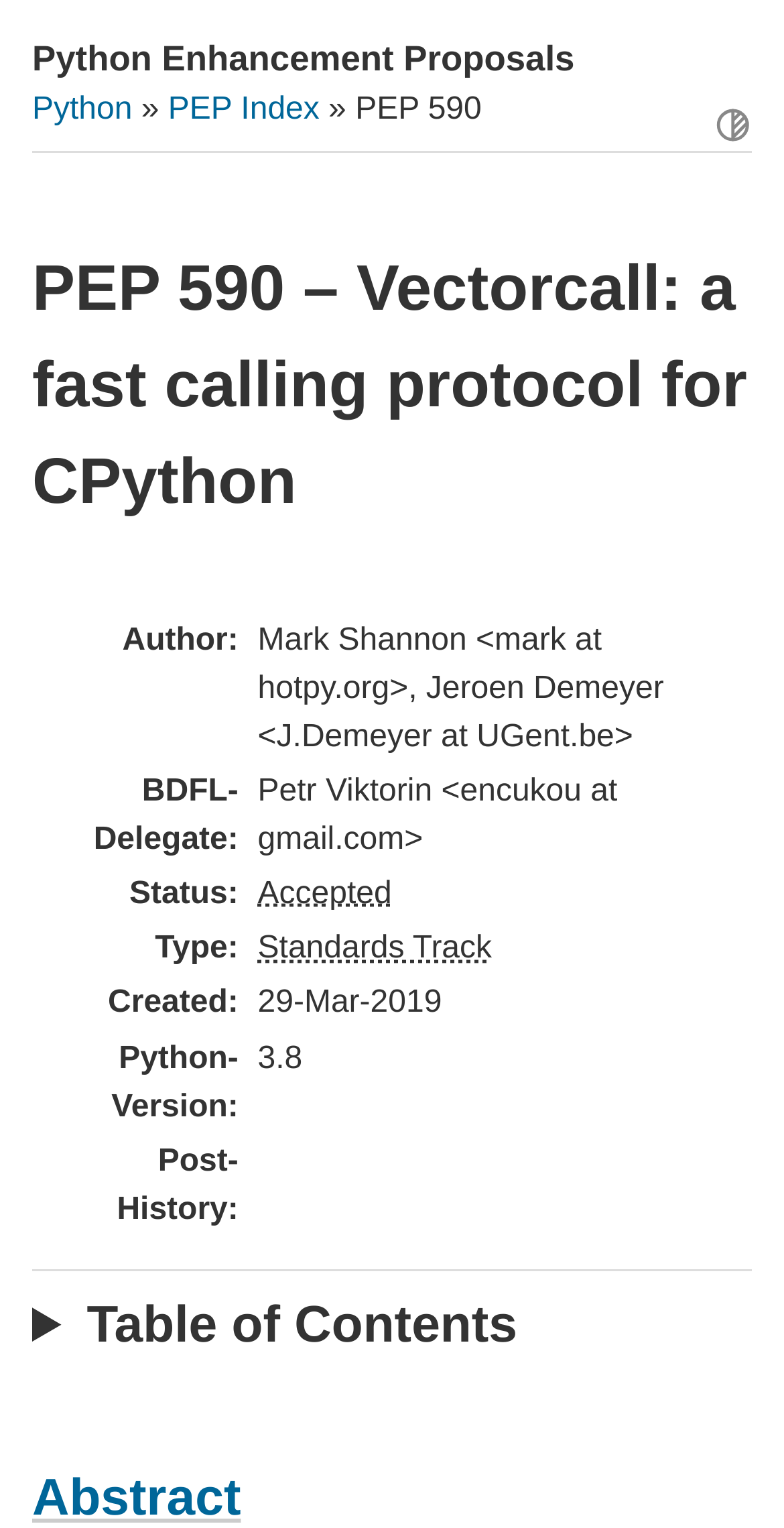Generate the main heading text from the webpage.

Python Enhancement Proposals